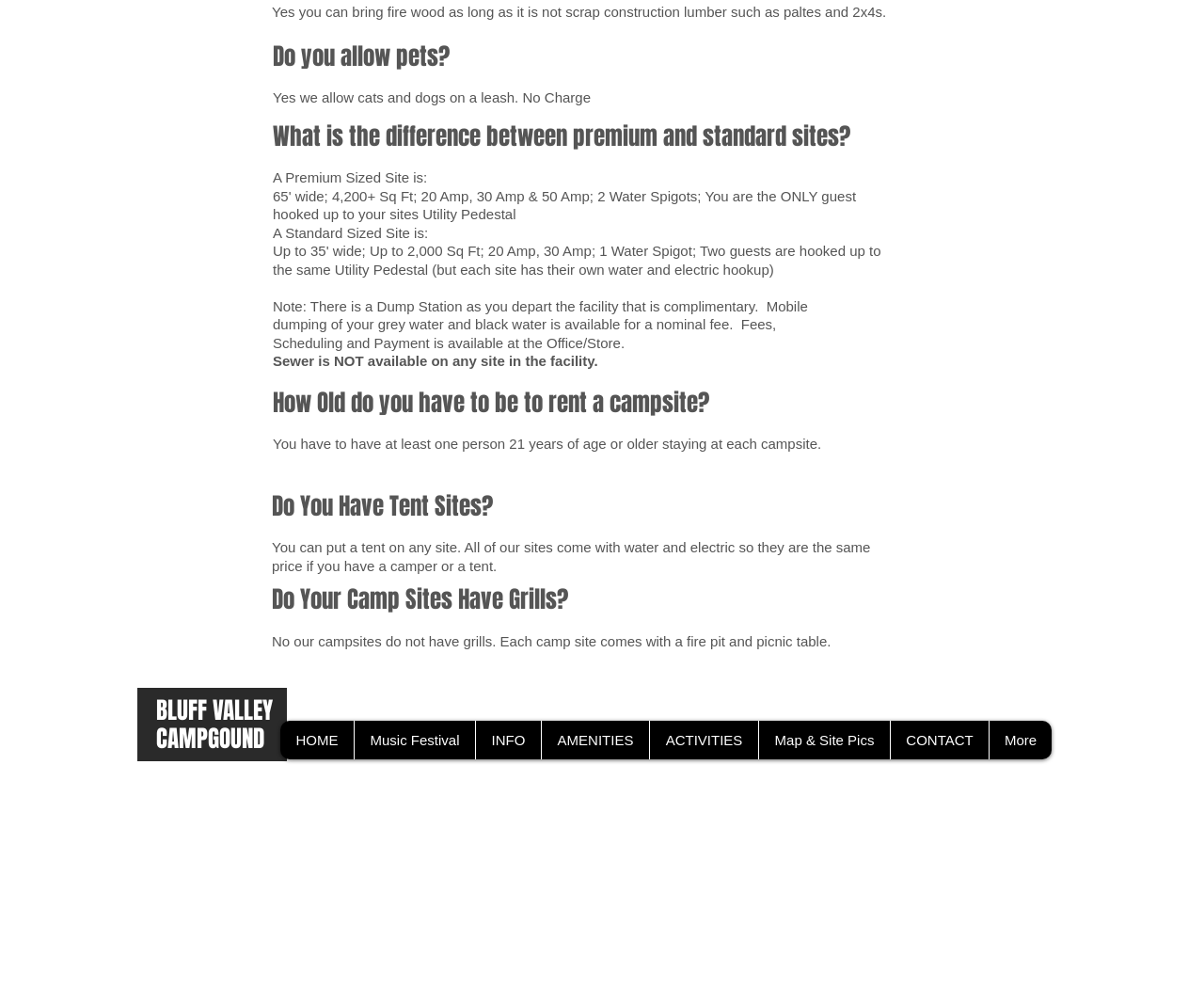Given the element description "HOME" in the screenshot, predict the bounding box coordinates of that UI element.

[0.233, 0.718, 0.294, 0.756]